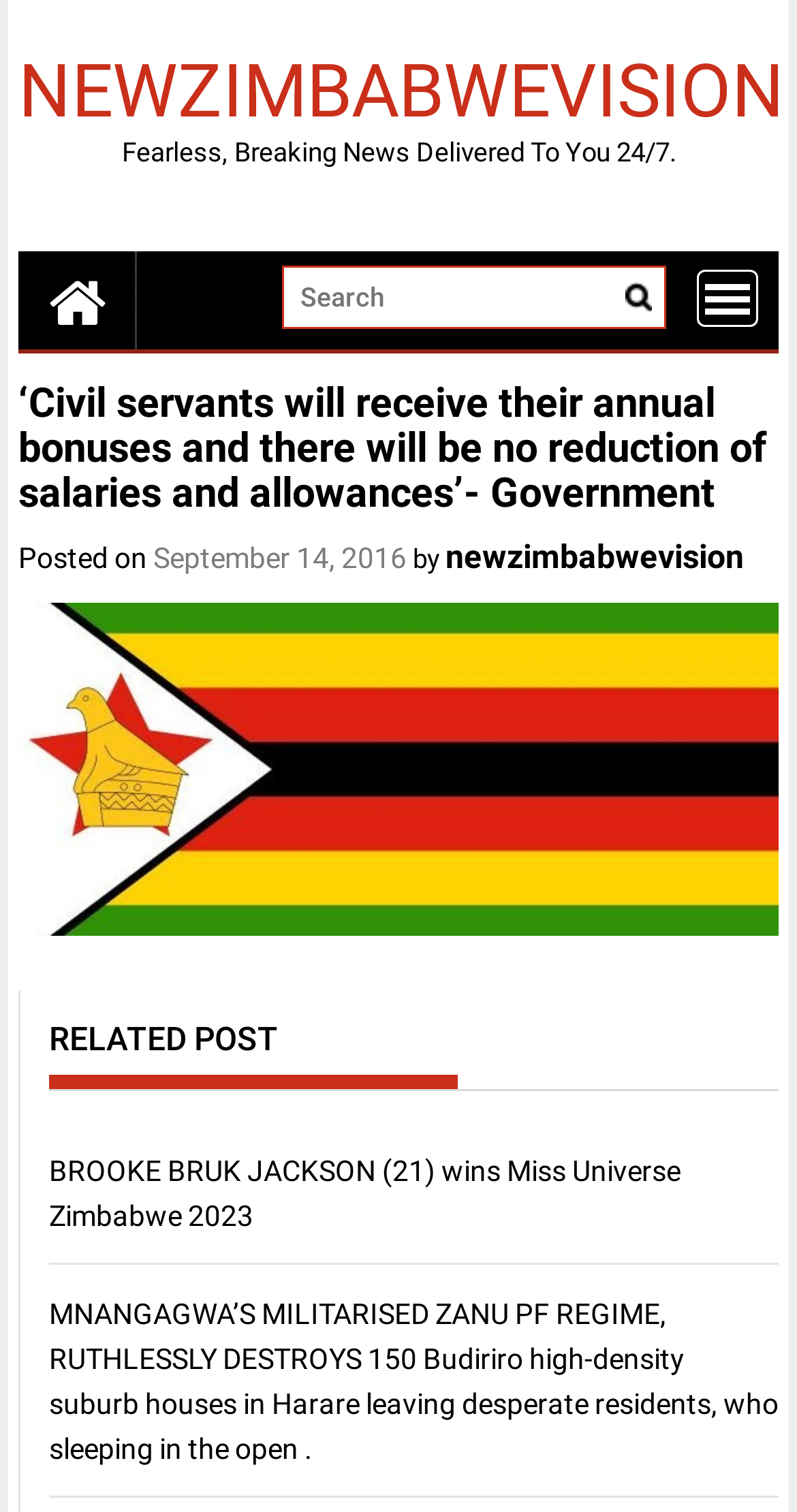Answer the question using only a single word or phrase: 
What is the date of the posted article?

September 14, 2016